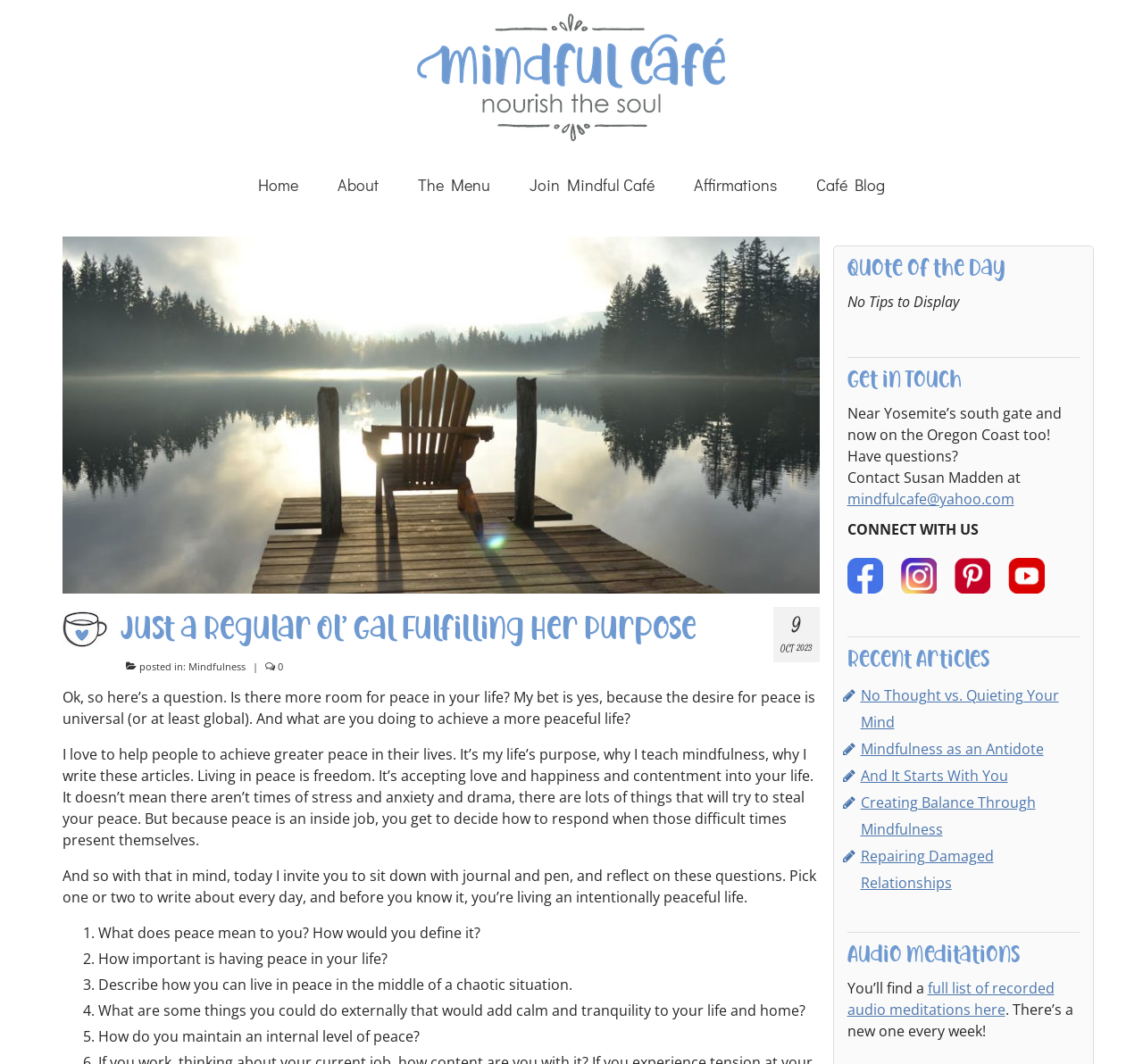Please examine the image and answer the question with a detailed explanation:
What is the name of the café?

The name of the café can be found in the top-left corner of the webpage, where it says 'Mindful Cafe - Nourish the Soul'.